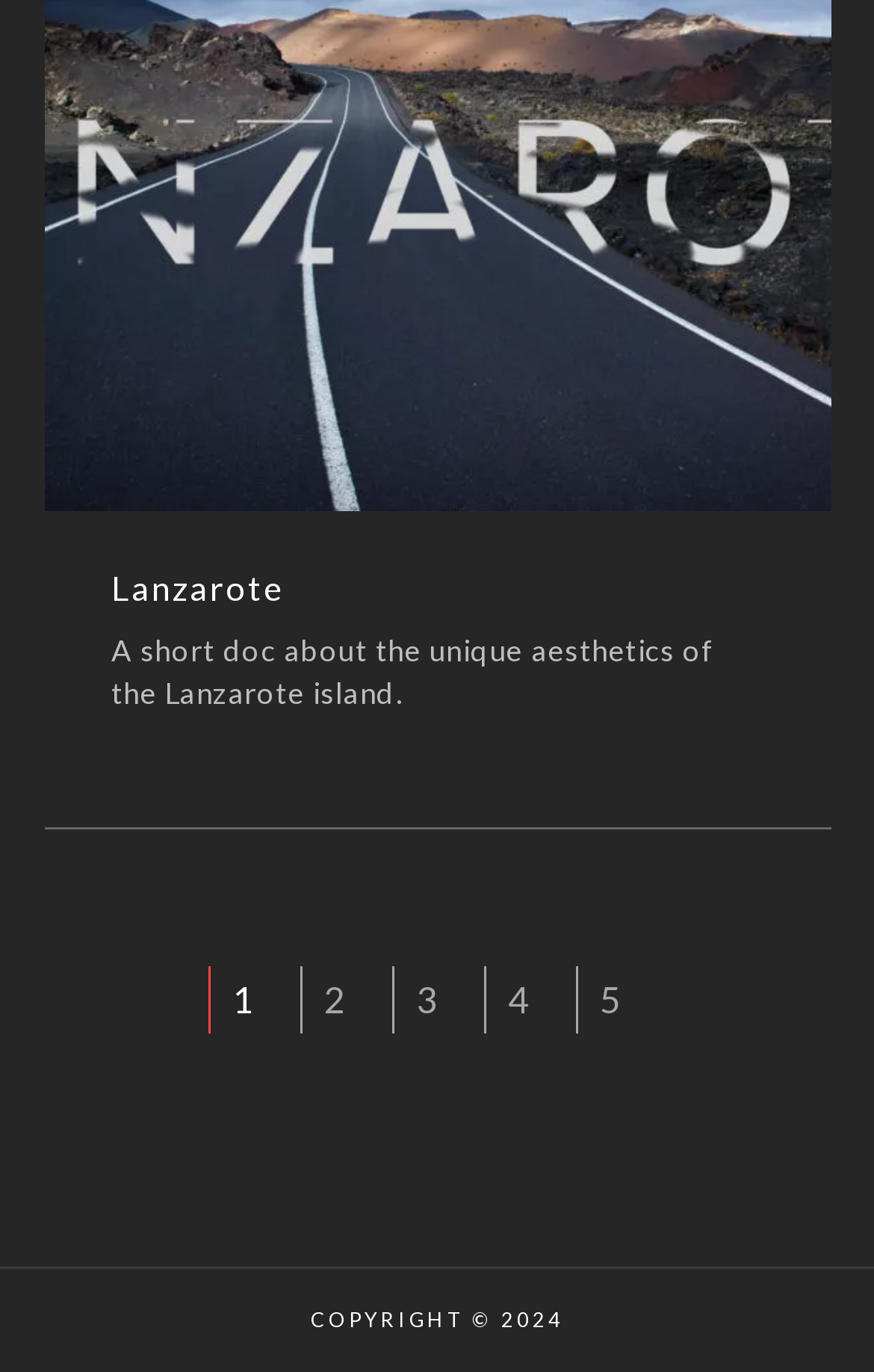Are the links numbered sequentially? Using the information from the screenshot, answer with a single word or phrase.

Yes